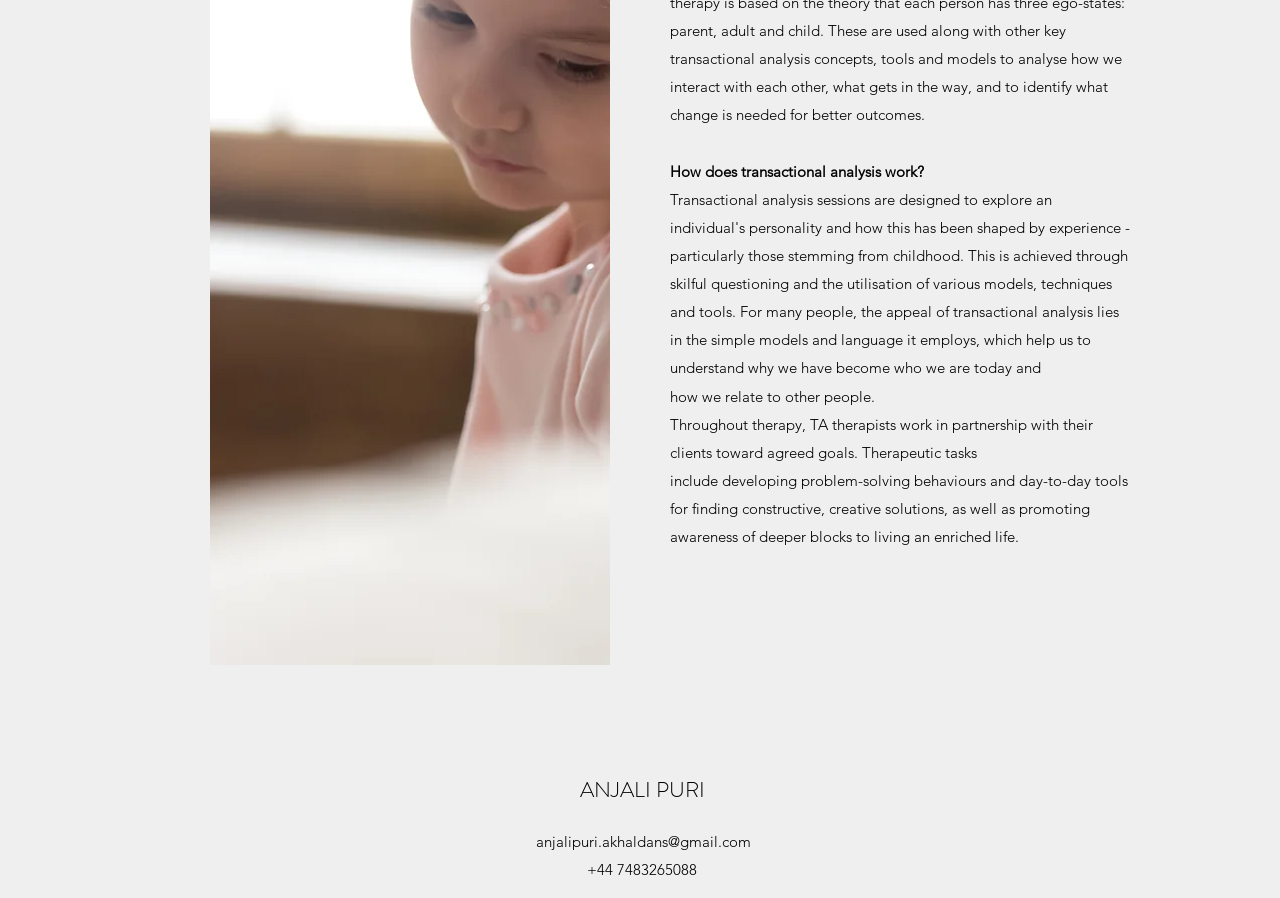Please determine the bounding box of the UI element that matches this description: anjalipuri.akhaldans@gmail.com. The coordinates should be given as (top-left x, top-left y, bottom-right x, bottom-right y), with all values between 0 and 1.

[0.418, 0.927, 0.586, 0.948]